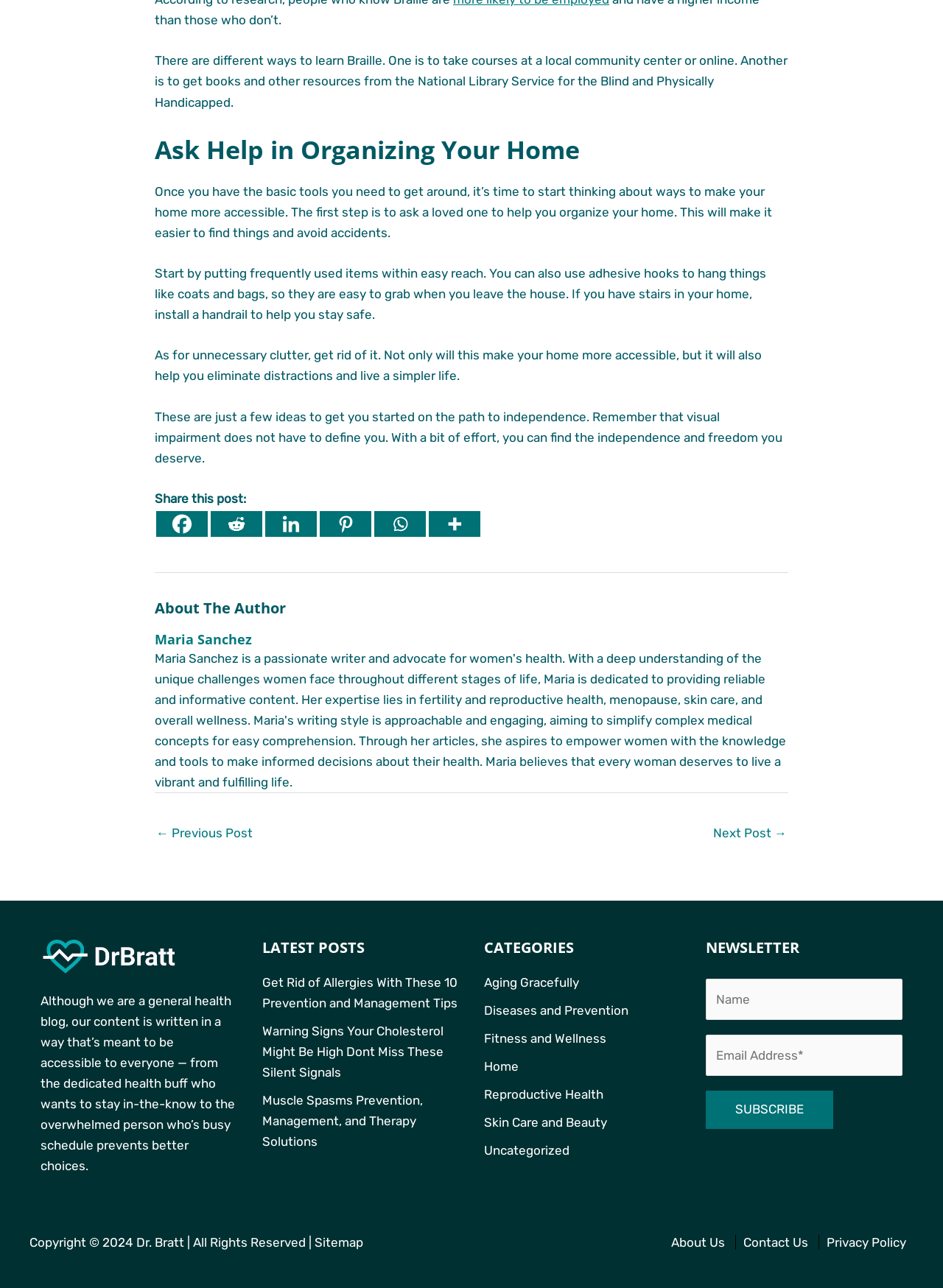Give a short answer using one word or phrase for the question:
What is the author's name of the current article?

Maria Sanchez